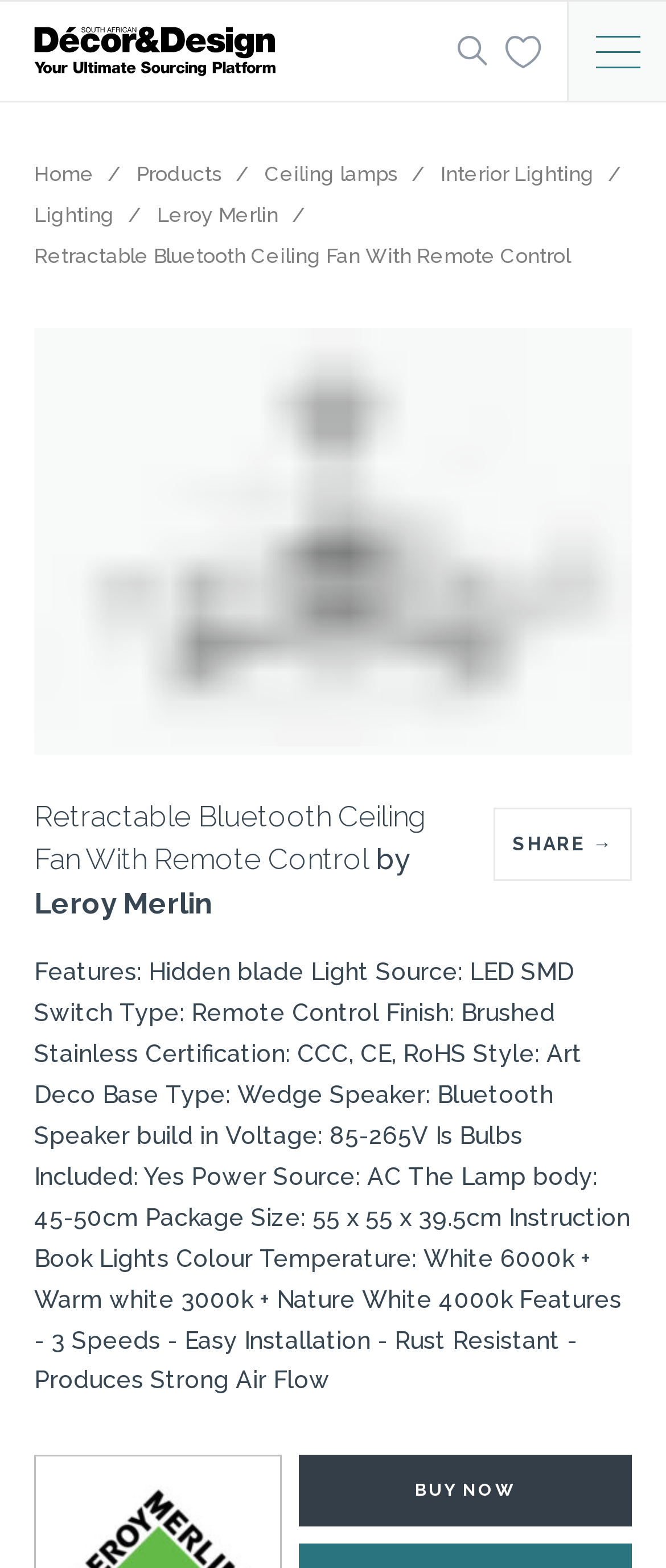Please specify the bounding box coordinates of the area that should be clicked to accomplish the following instruction: "Click the logo". The coordinates should consist of four float numbers between 0 and 1, i.e., [left, top, right, bottom].

[0.051, 0.016, 0.657, 0.049]